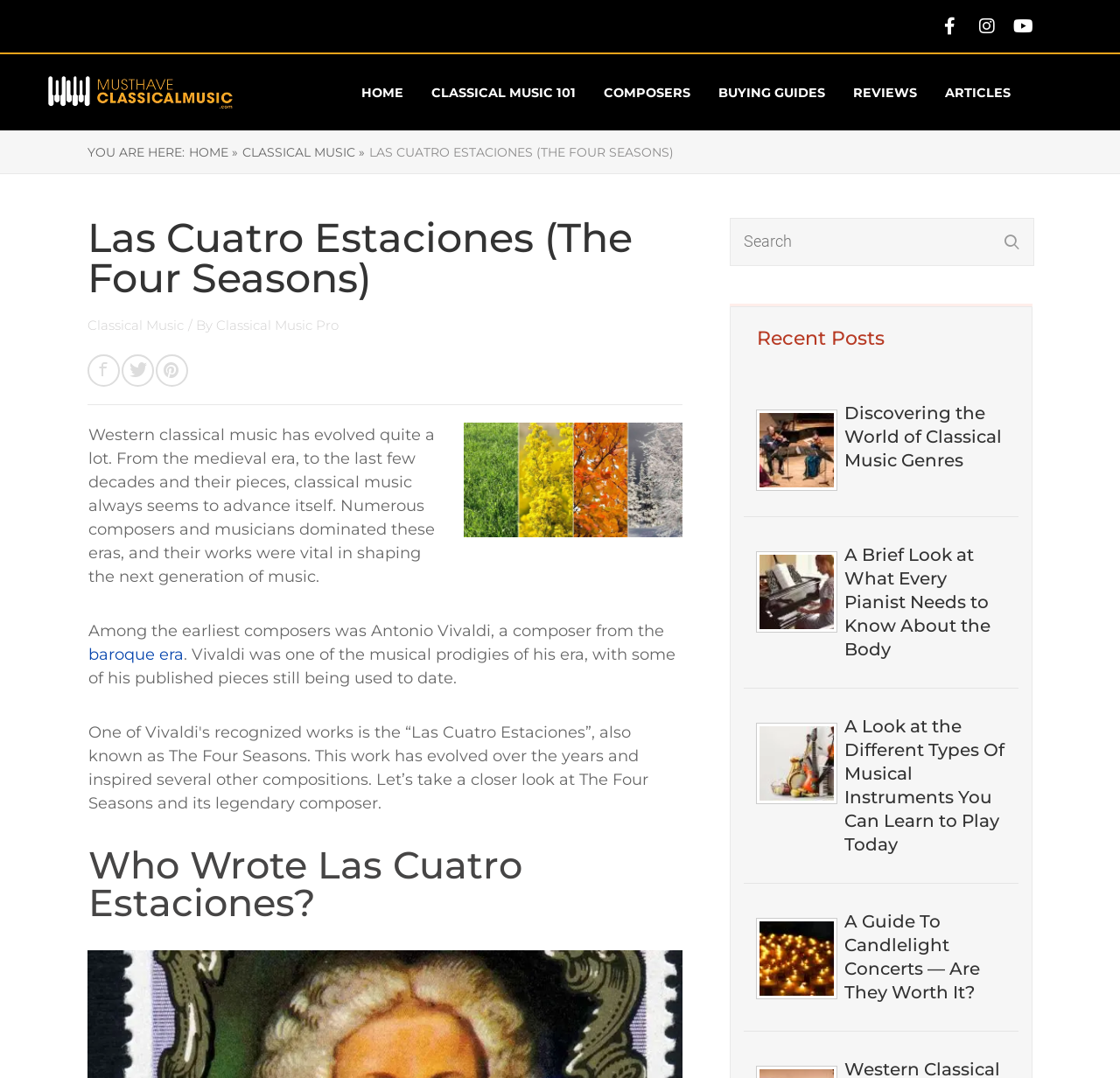Could you provide the bounding box coordinates for the portion of the screen to click to complete this instruction: "Check recent posts"?

[0.676, 0.303, 0.79, 0.325]